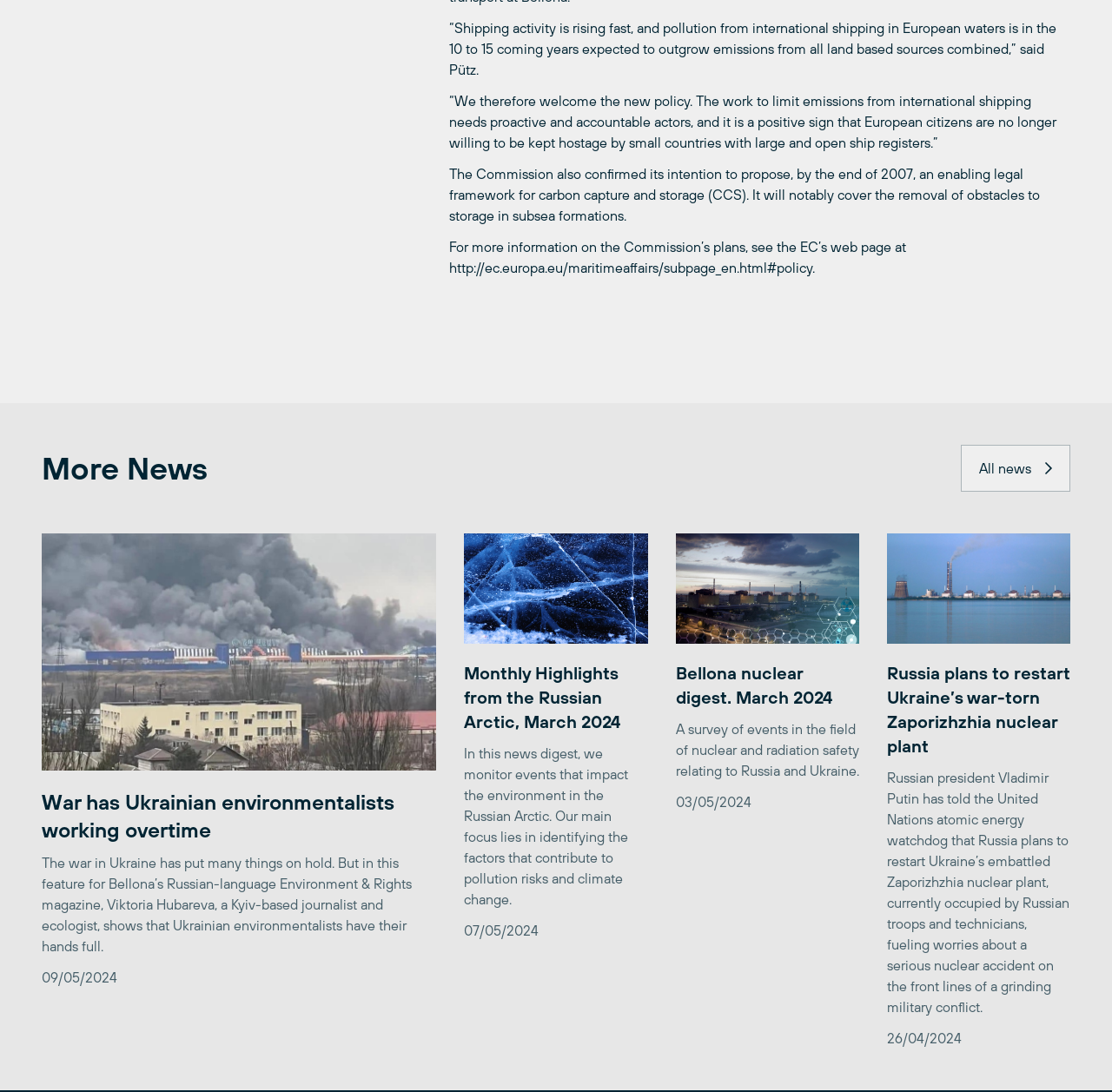Determine the bounding box for the UI element that matches this description: "All news".

[0.864, 0.407, 0.962, 0.45]